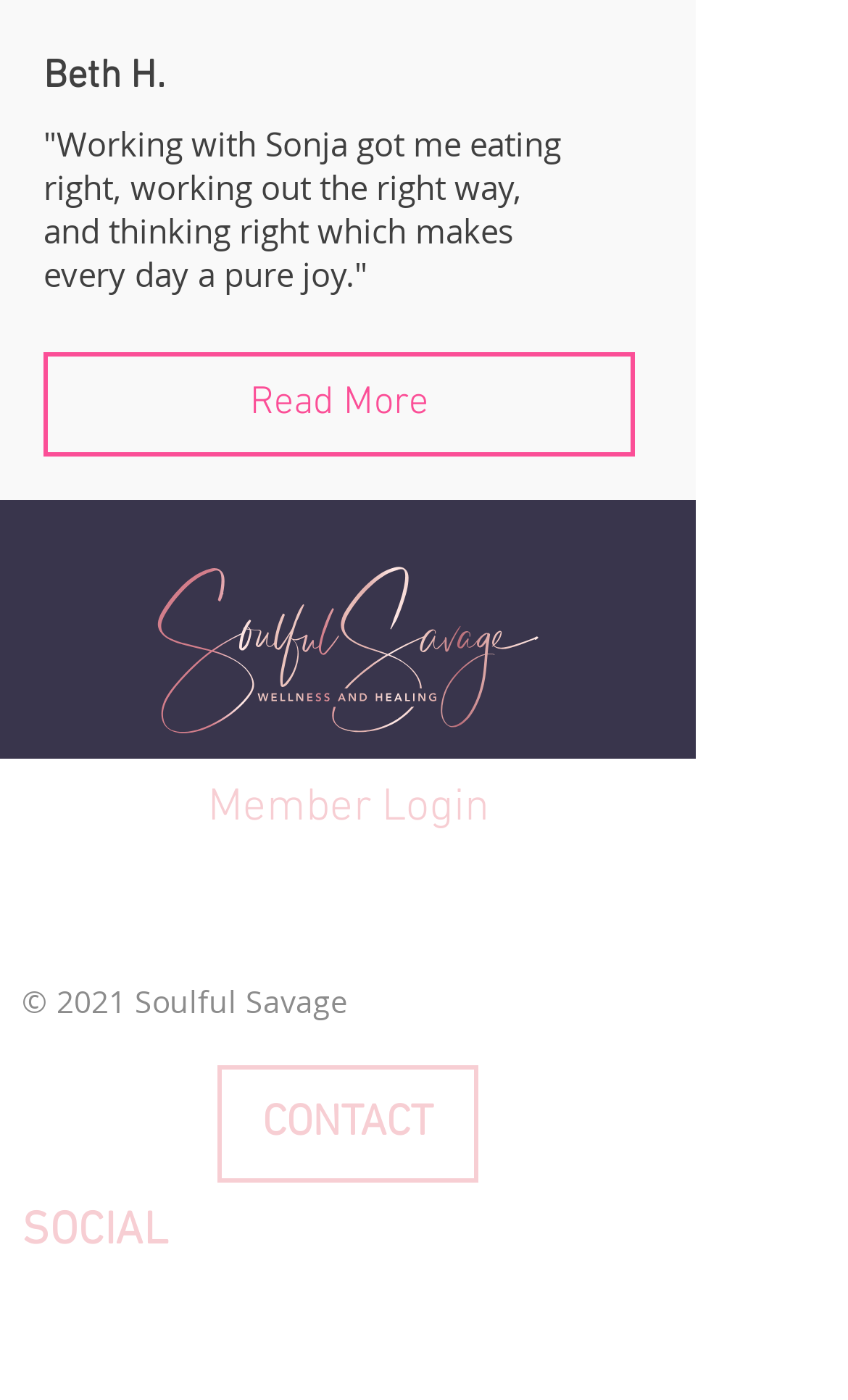Using the webpage screenshot and the element description Terms, determine the bounding box coordinates. Specify the coordinates in the format (top-left x, top-left y, bottom-right x, bottom-right y) with values ranging from 0 to 1.

[0.451, 0.7, 0.556, 0.729]